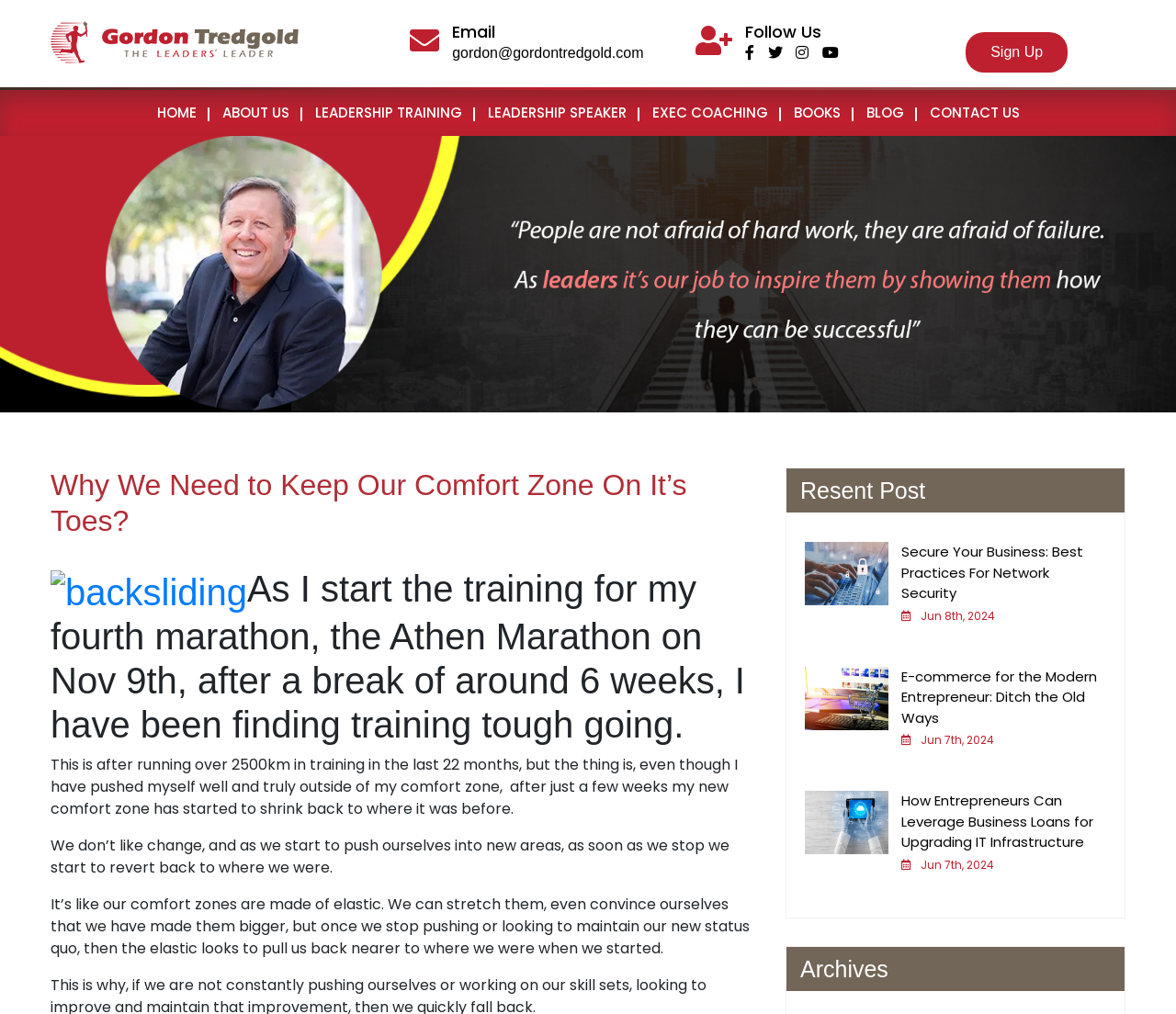What is the author's name?
Using the image as a reference, answer the question with a short word or phrase.

Gordon Tredgold